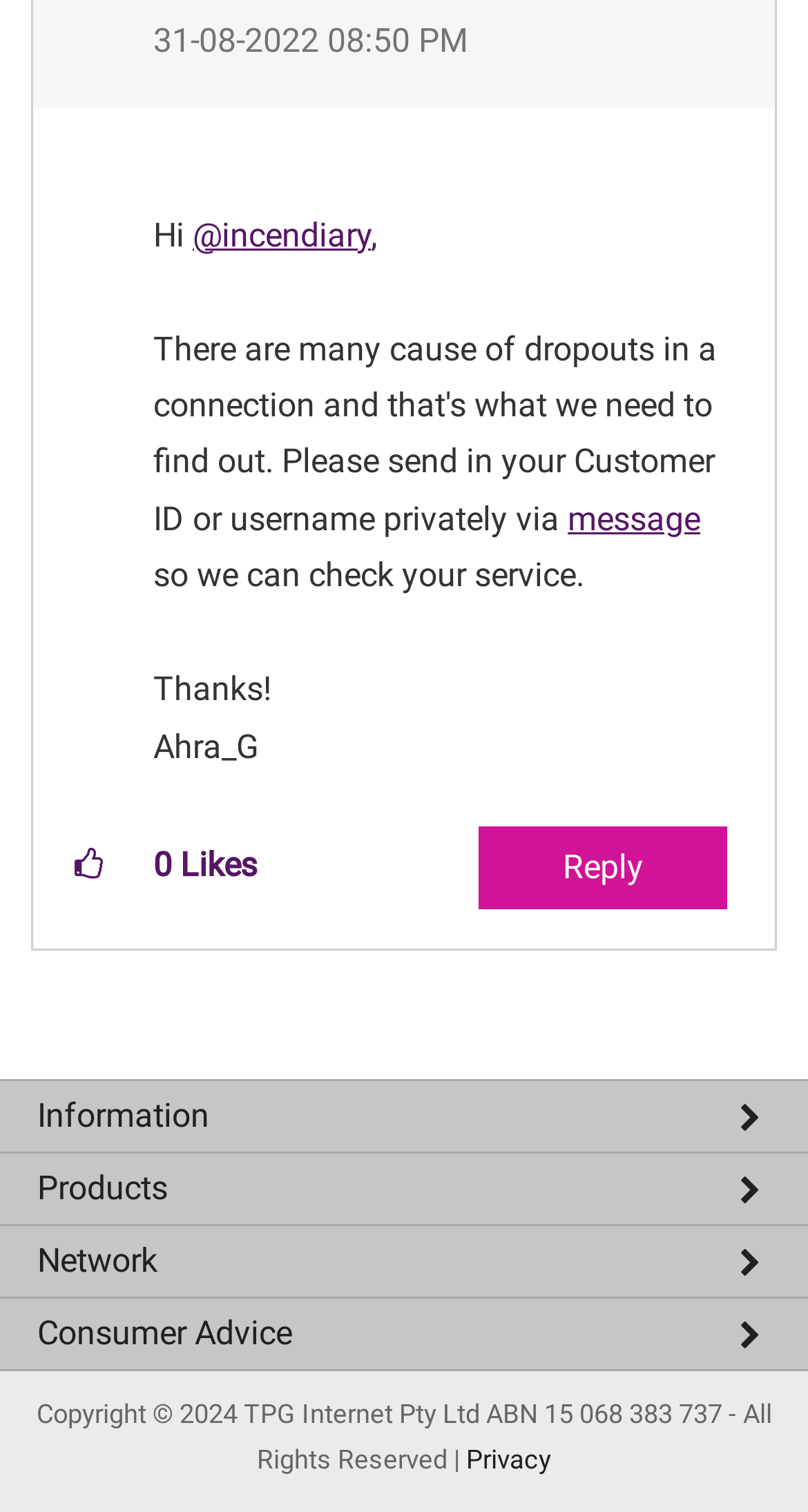Please reply with a single word or brief phrase to the question: 
What is the company name mentioned in the footer?

TPG Internet Pty Ltd